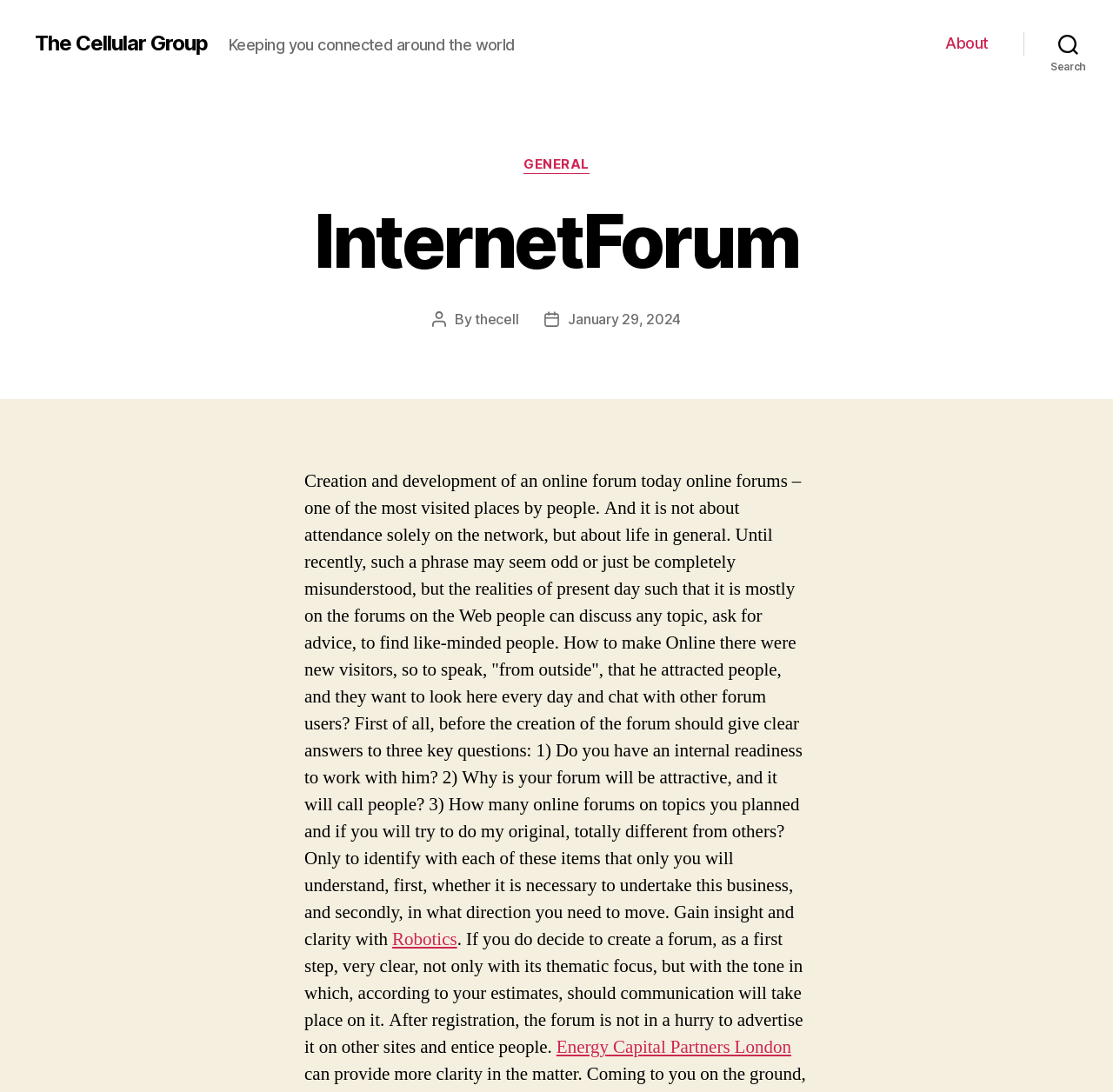Determine the bounding box coordinates of the clickable region to carry out the instruction: "Click on the 'About' link".

[0.85, 0.031, 0.888, 0.048]